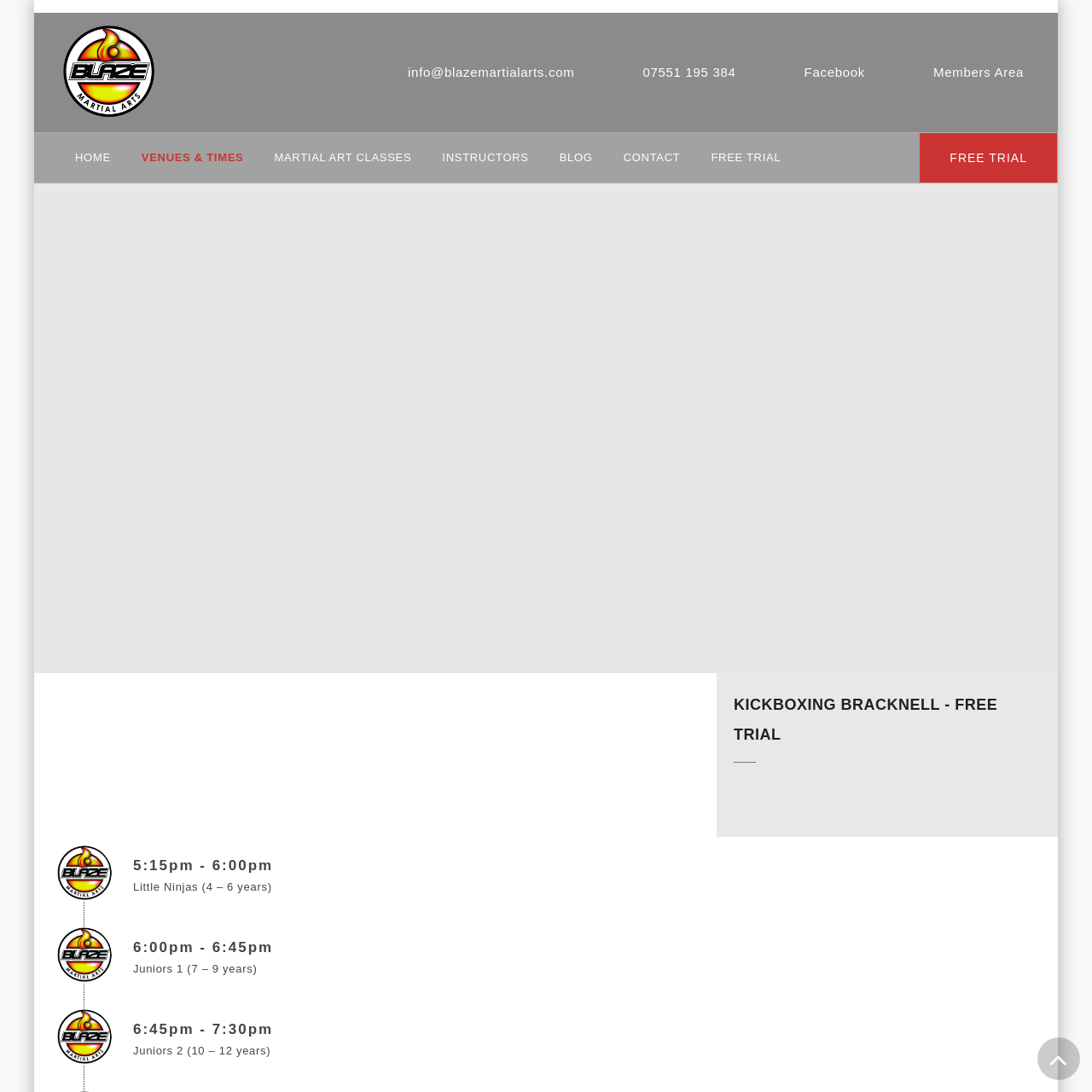Focus on the picture inside the red-framed area and provide a one-word or short phrase response to the following question:
What is the target age range of Blaze Martial Arts?

All ages